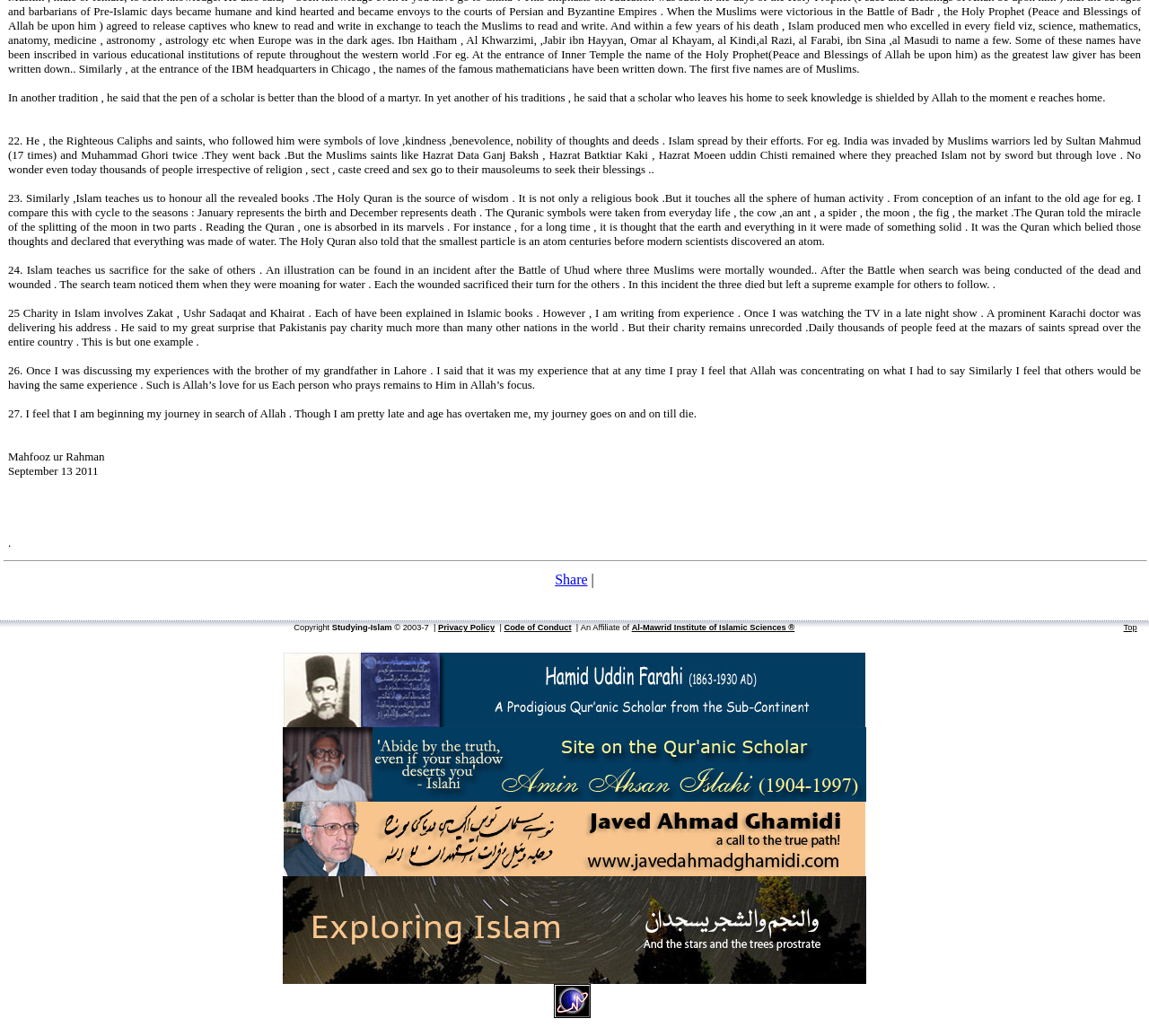What is the purpose of the link 'Share'?
Please give a detailed and thorough answer to the question, covering all relevant points.

The link 'Share' is likely intended to allow users to share the article with others, possibly through social media or email, as it is a common functionality found on many websites.